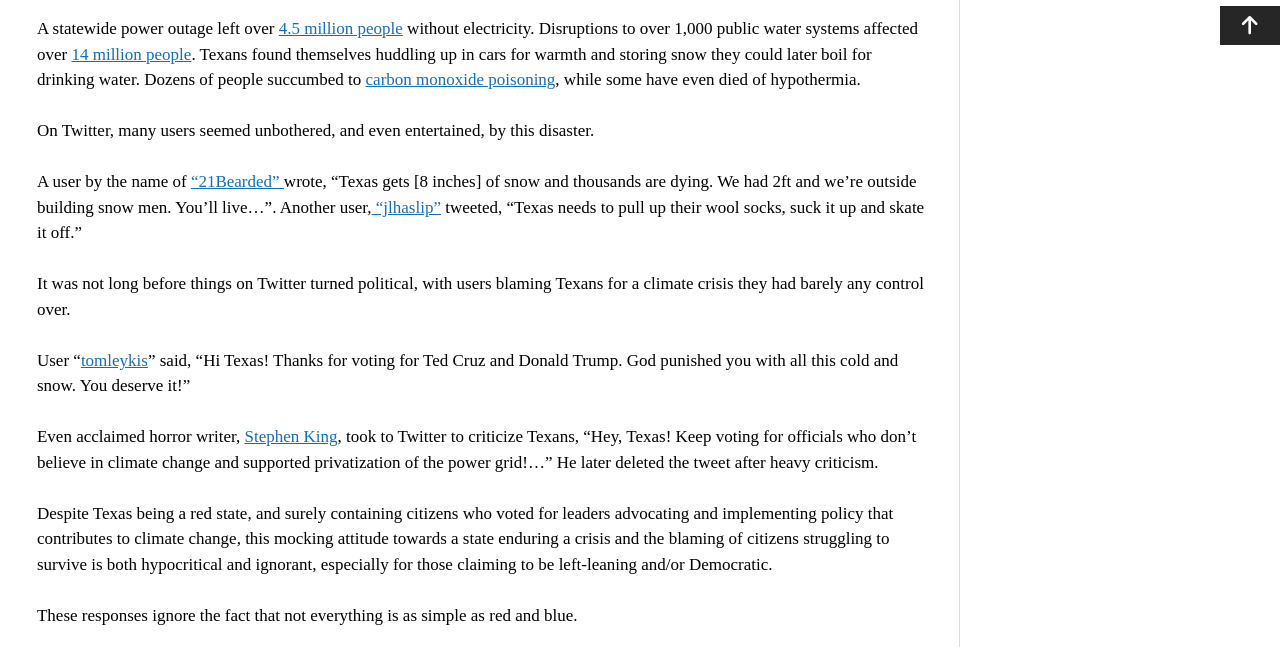Please provide the bounding box coordinates for the element that needs to be clicked to perform the following instruction: "Read the comment from jlhaslip". The coordinates should be given as four float numbers between 0 and 1, i.e., [left, top, right, bottom].

[0.29, 0.306, 0.345, 0.335]